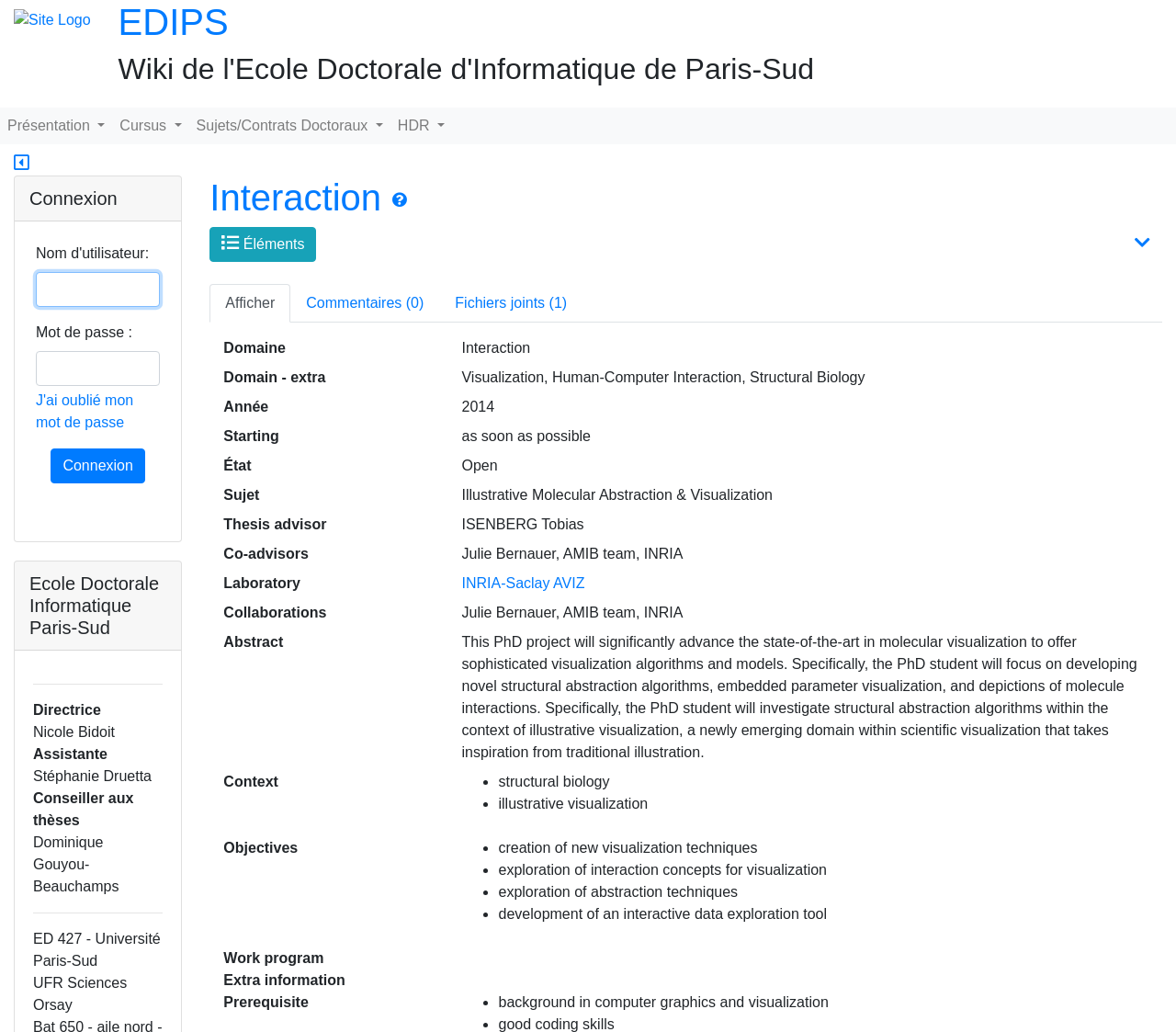From the given element description: "parent_node: Nom d'utilisateur: name="user"", find the bounding box for the UI element. Provide the coordinates as four float numbers between 0 and 1, in the order [left, top, right, bottom].

[0.03, 0.264, 0.136, 0.297]